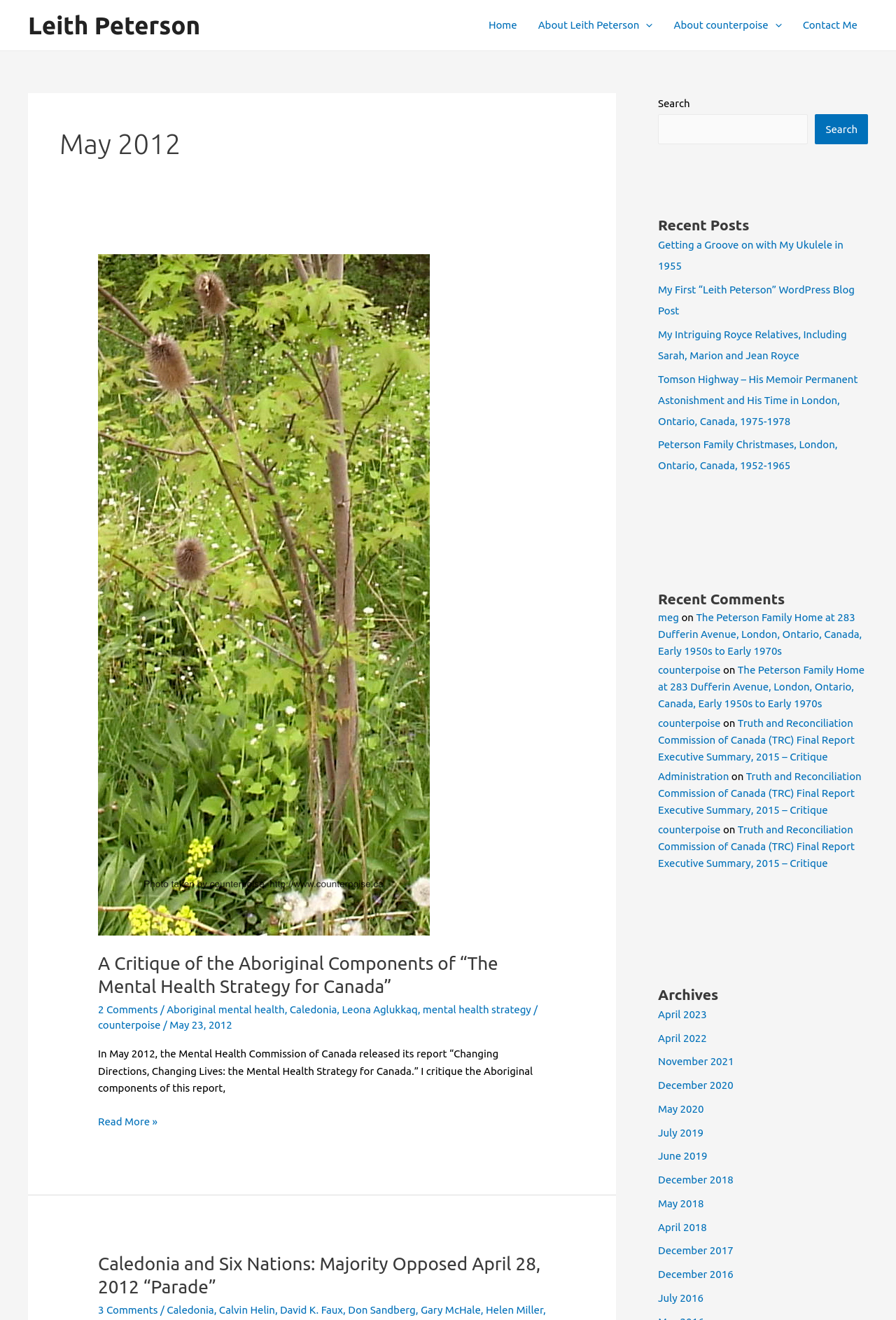Based on the element description: "Administration", identify the UI element and provide its bounding box coordinates. Use four float numbers between 0 and 1, [left, top, right, bottom].

[0.734, 0.583, 0.814, 0.592]